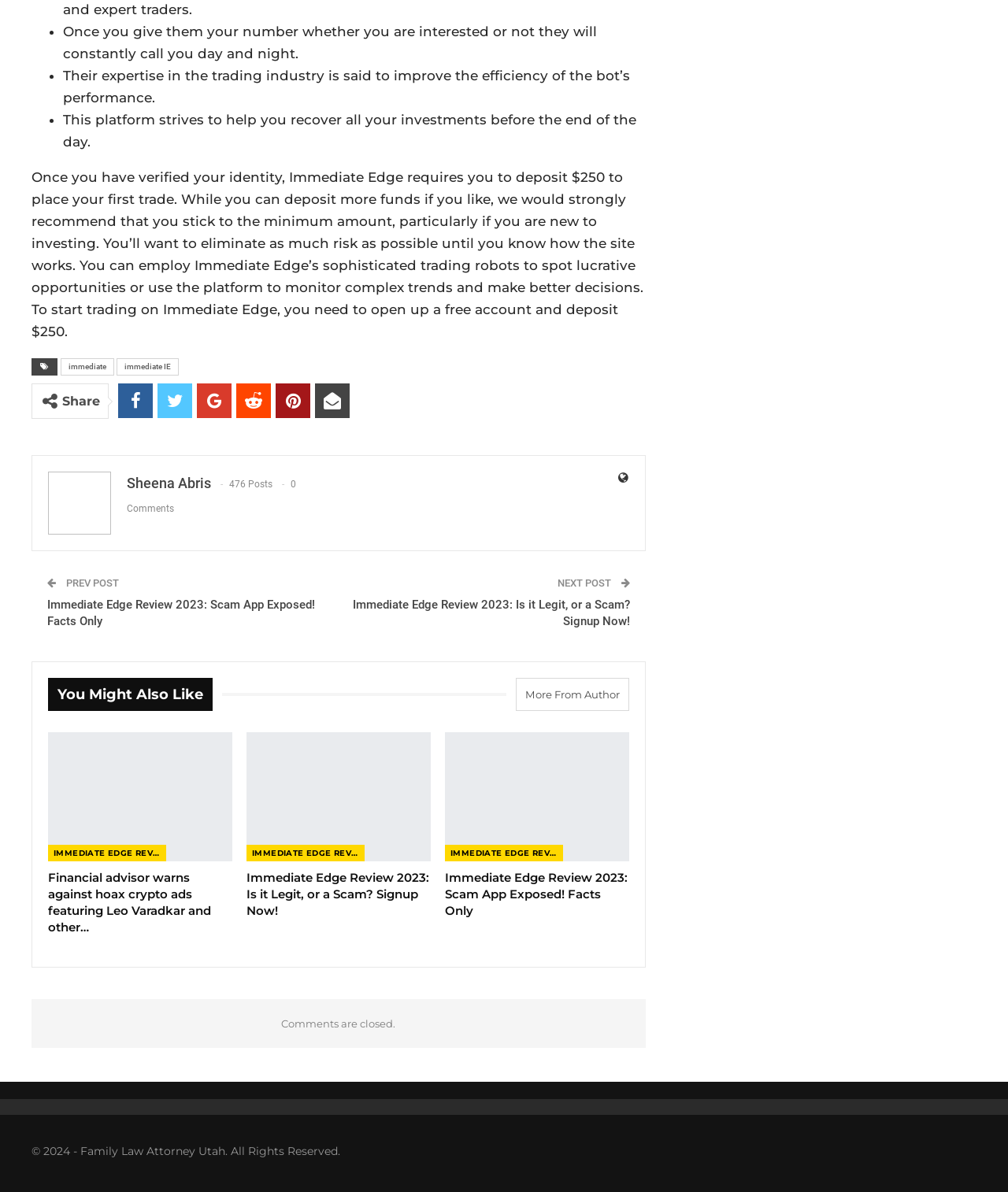Find the bounding box coordinates of the clickable region needed to perform the following instruction: "Click on the 'NEXT POST' button". The coordinates should be provided as four float numbers between 0 and 1, i.e., [left, top, right, bottom].

[0.553, 0.484, 0.609, 0.494]